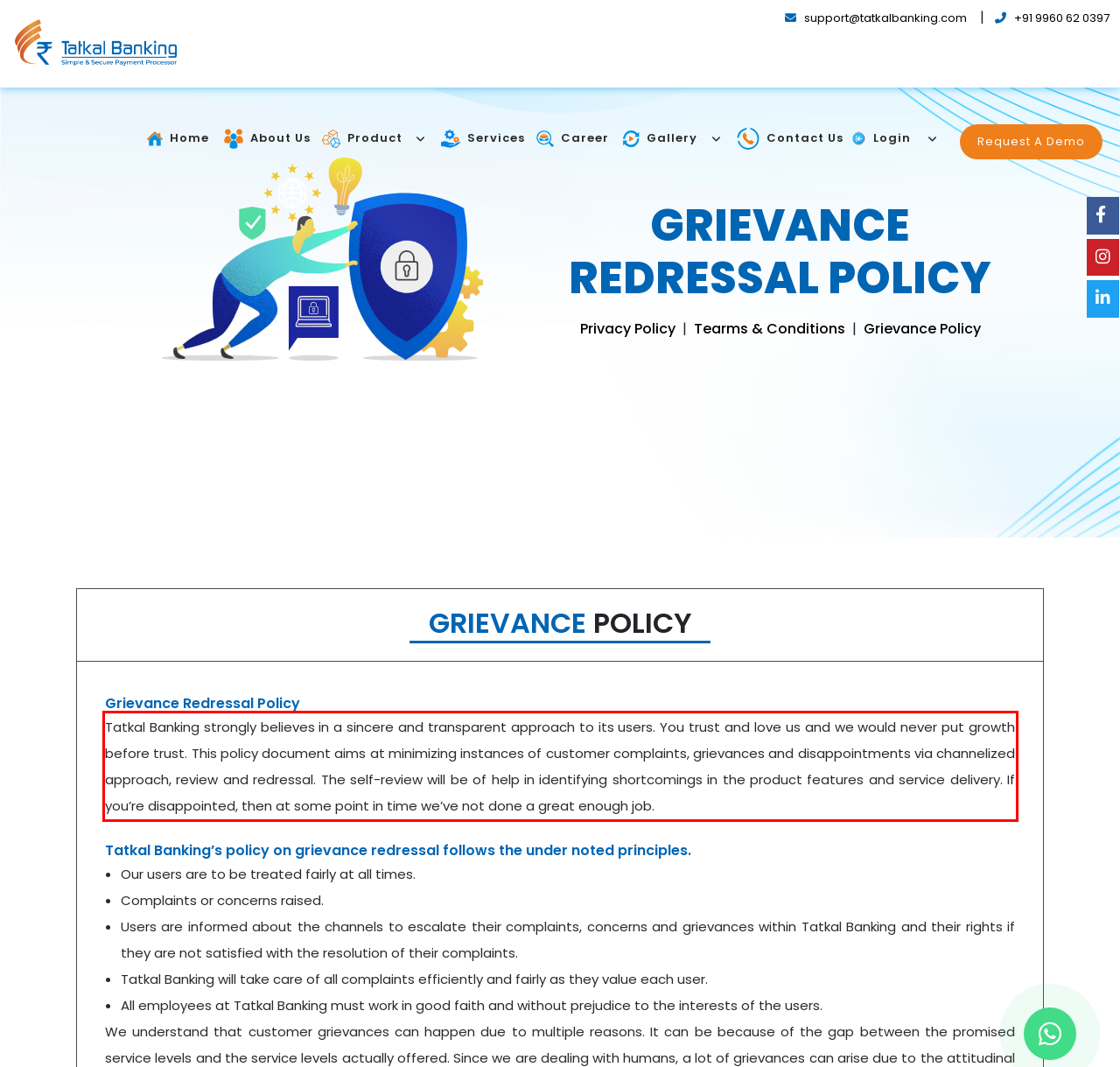Please recognize and transcribe the text located inside the red bounding box in the webpage image.

Tatkal Banking strongly believes in a sincere and transparent approach to its users. You trust and love us and we would never put growth before trust. This policy document aims at minimizing instances of customer complaints, grievances and disappointments via channelized approach, review and redressal. The self-review will be of help in identifying shortcomings in the product features and service delivery. If you’re disappointed, then at some point in time we’ve not done a great enough job.